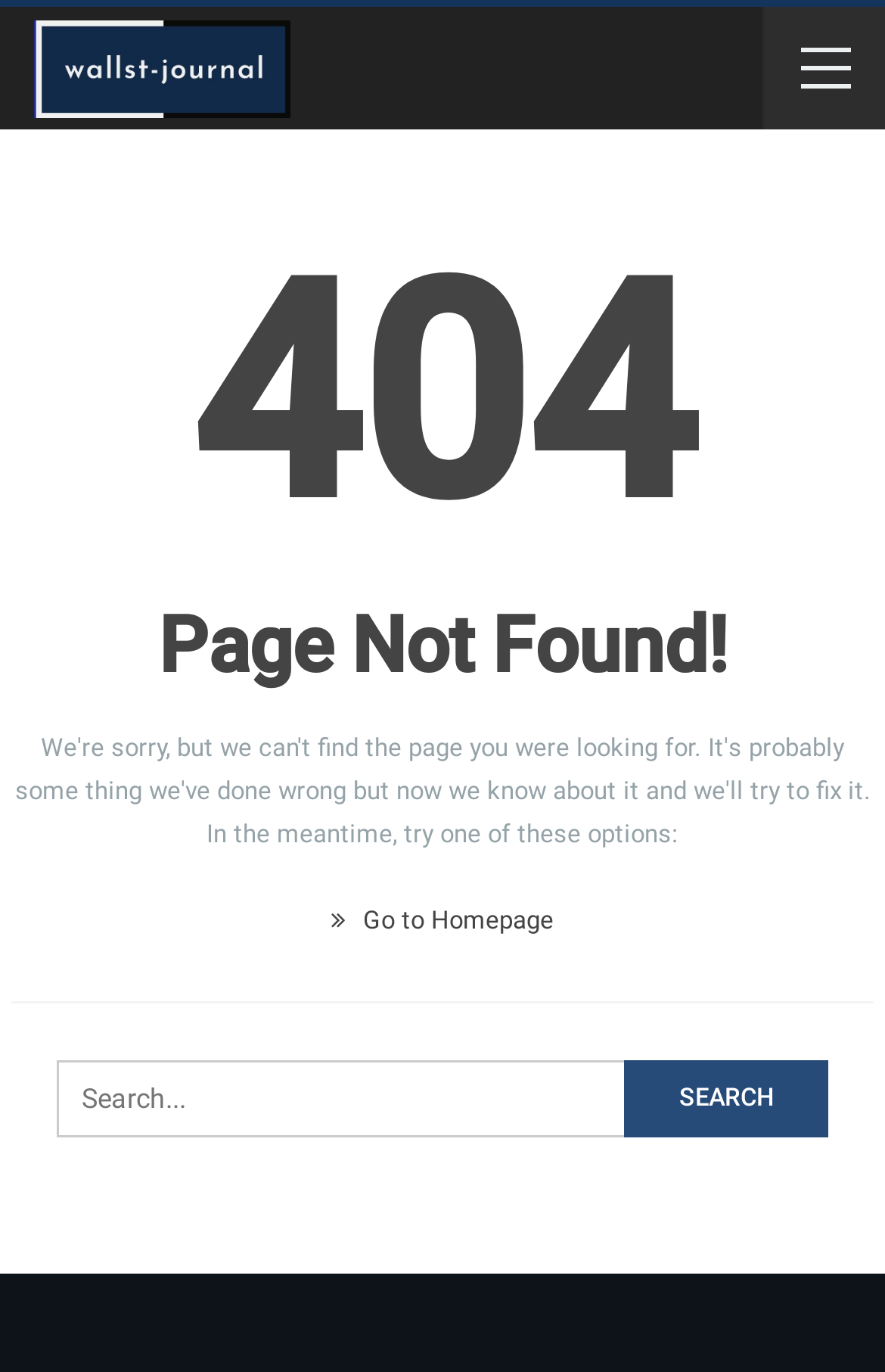What is the purpose of the button with the text 'SEARCH'?
Examine the image closely and answer the question with as much detail as possible.

The button with the text 'SEARCH' is located next to a search box, which suggests that its purpose is to initiate a search query when clicked.